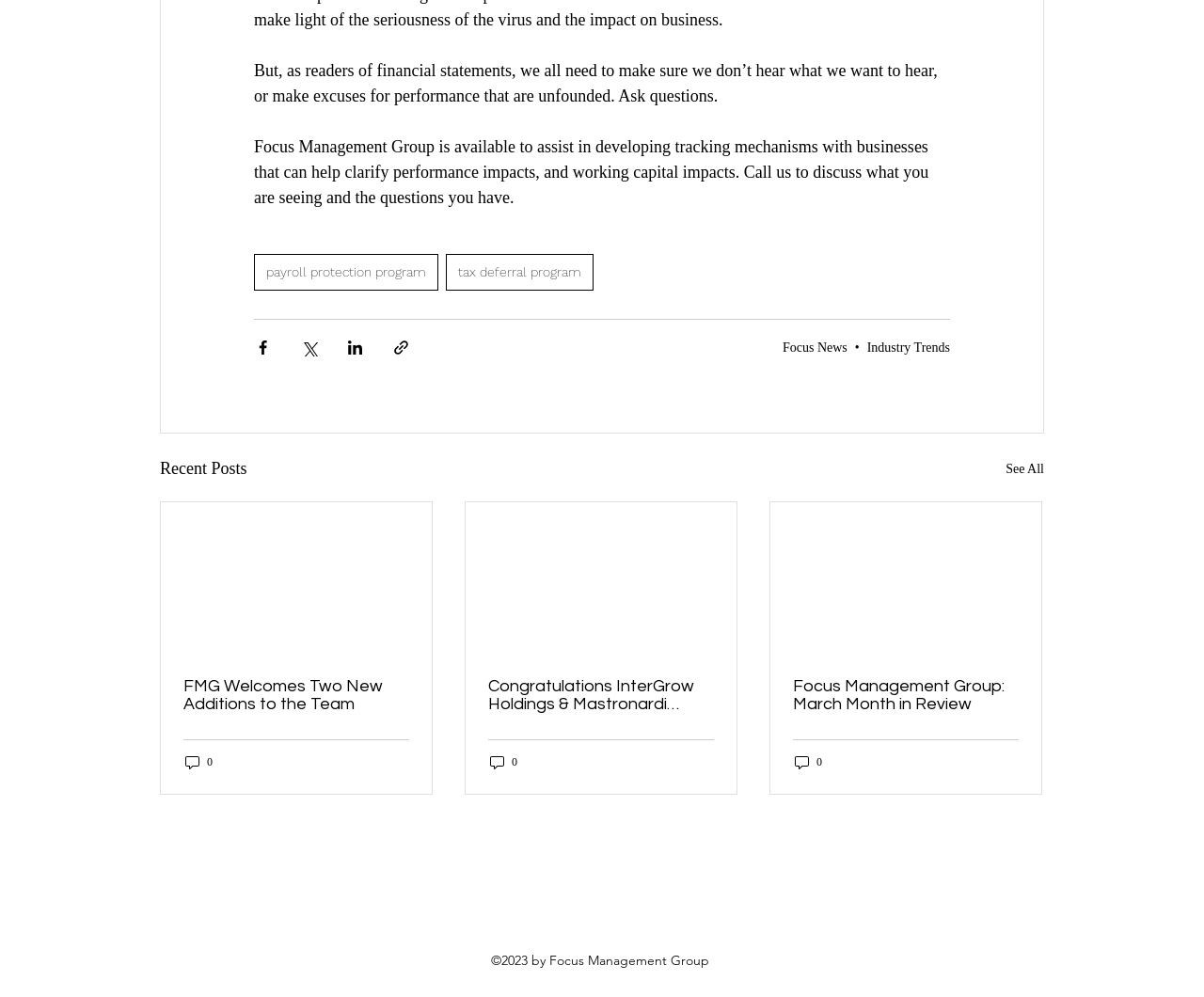Please provide the bounding box coordinates for the element that needs to be clicked to perform the following instruction: "Click the 'Share via Facebook' button". The coordinates should be given as four float numbers between 0 and 1, i.e., [left, top, right, bottom].

[0.211, 0.34, 0.226, 0.358]